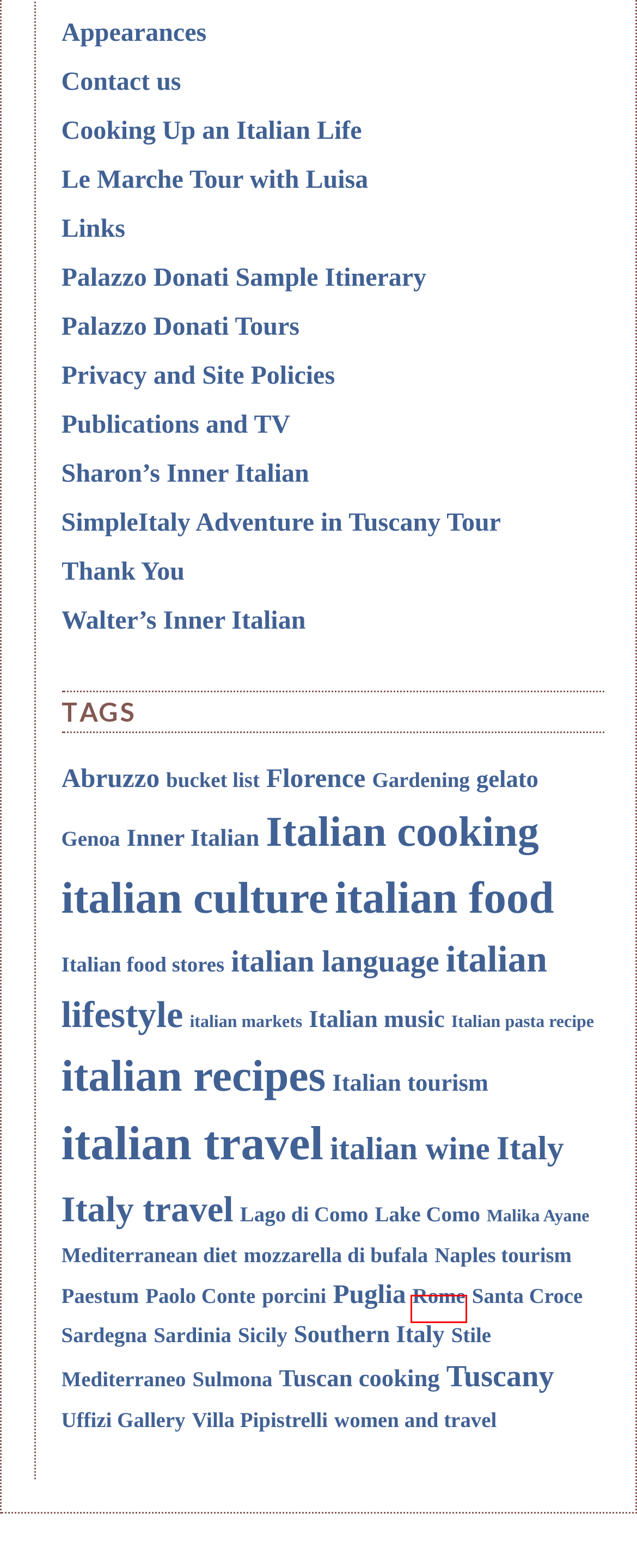Review the screenshot of a webpage containing a red bounding box around an element. Select the description that best matches the new webpage after clicking the highlighted element. The options are:
A. porcini
B. Italian food stores
C. italian markets
D. Rome
E. italian food
F. Sharon’s Inner Italian
G. Paestum
H. Appearances

D